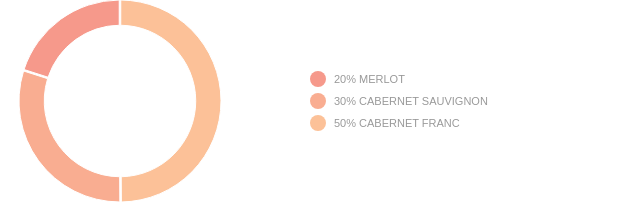Please answer the following question using a single word or phrase: 
How many grape varieties are used in the wine blend?

3